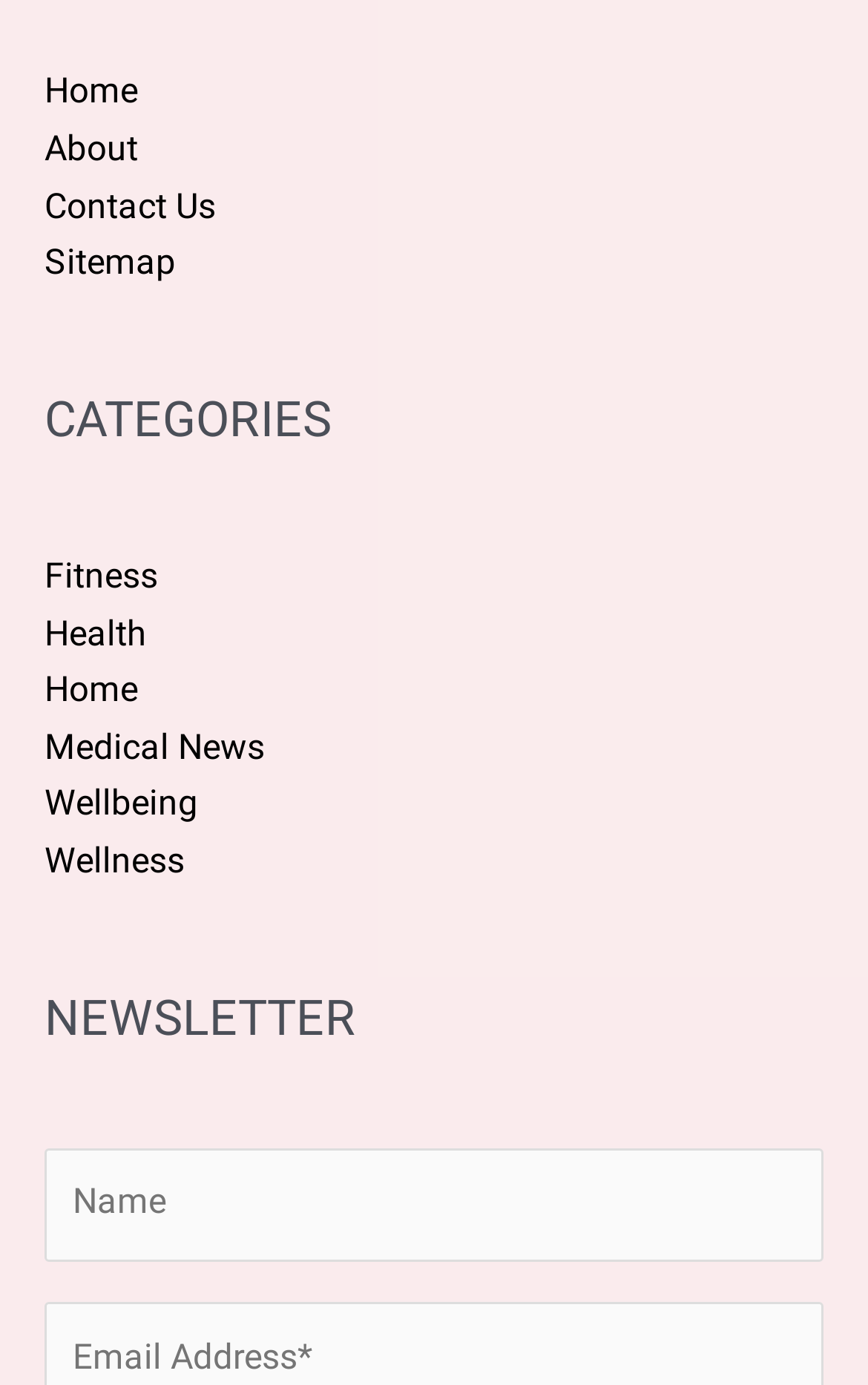Determine the bounding box coordinates of the clickable element to achieve the following action: 'Click on Fitness'. Provide the coordinates as four float values between 0 and 1, formatted as [left, top, right, bottom].

[0.051, 0.402, 0.182, 0.431]